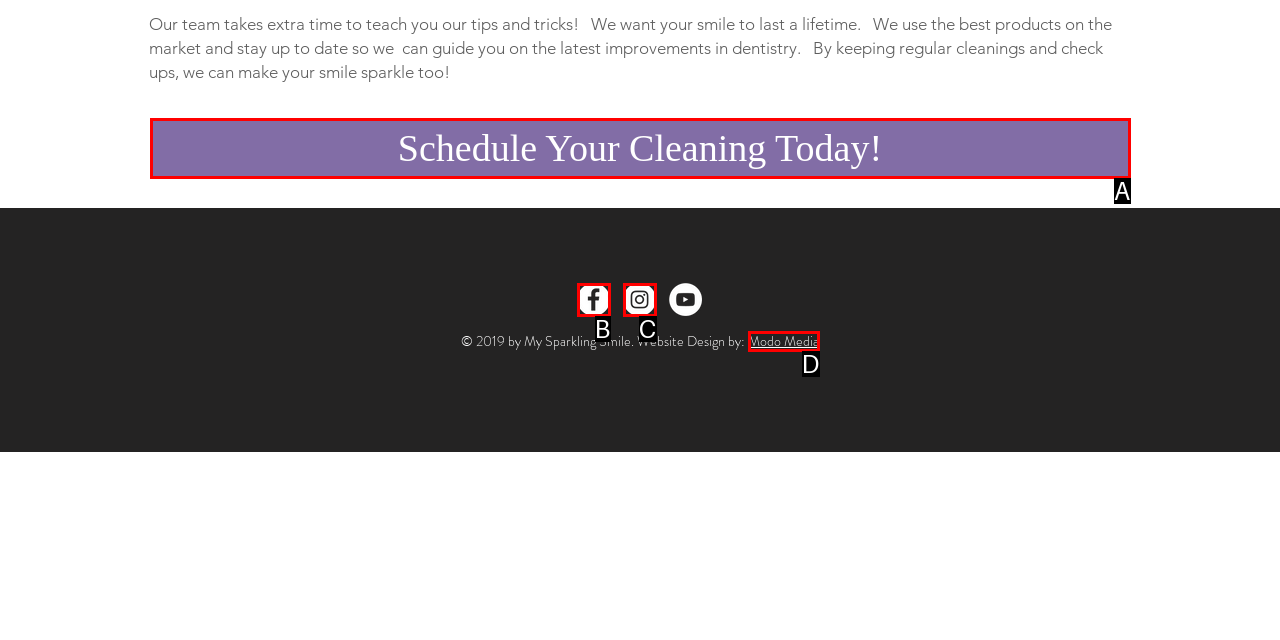Tell me which one HTML element best matches the description: Schedule Your Cleaning Today! Answer with the option's letter from the given choices directly.

A